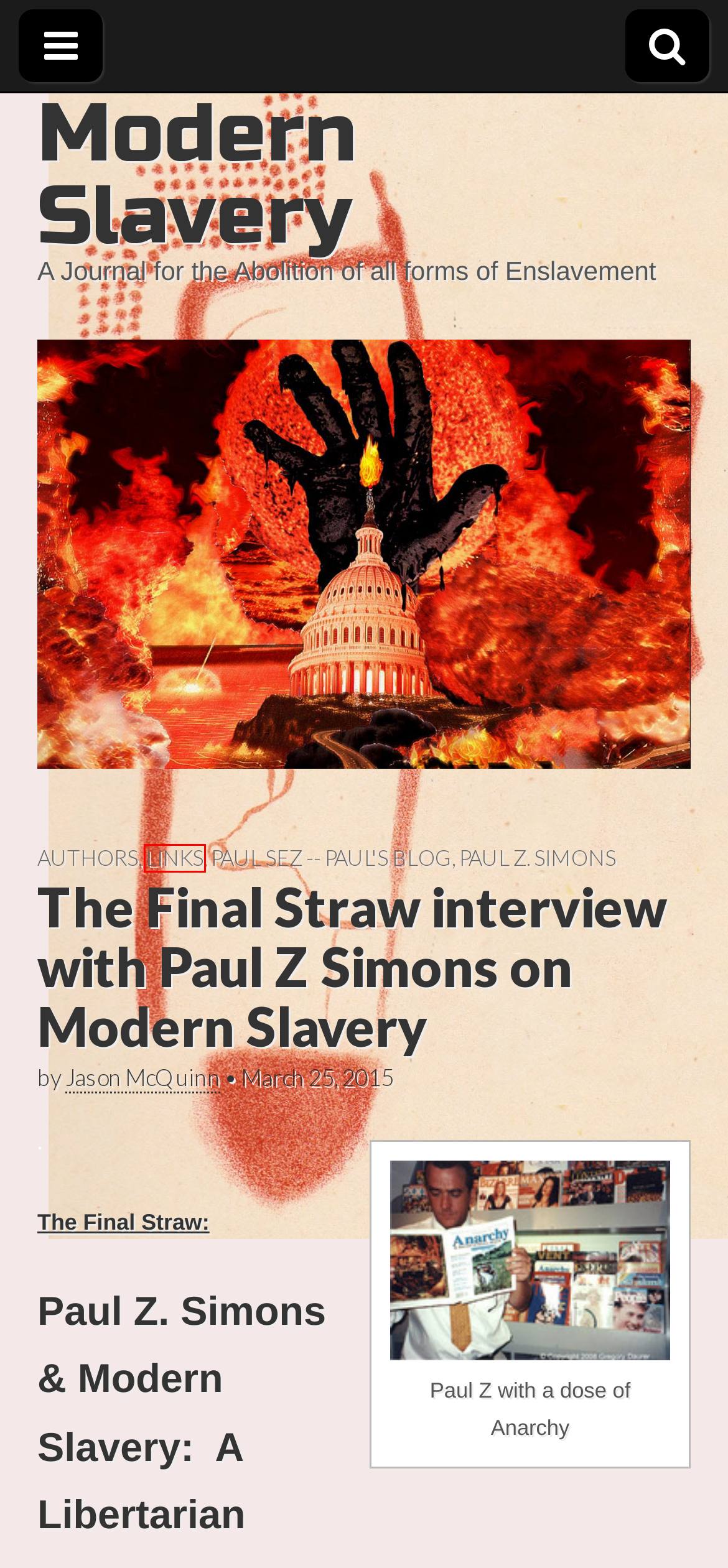Inspect the screenshot of a webpage with a red rectangle bounding box. Identify the webpage description that best corresponds to the new webpage after clicking the element inside the bounding box. Here are the candidates:
A. Links |
B. libertarian |
C. Issue #1 contents |
D. WordPress Plugins | WordPress.org
E. Authors |
F. Documentation – WordPress.org
G. Web Site Reviews |
H. anarchy |

A